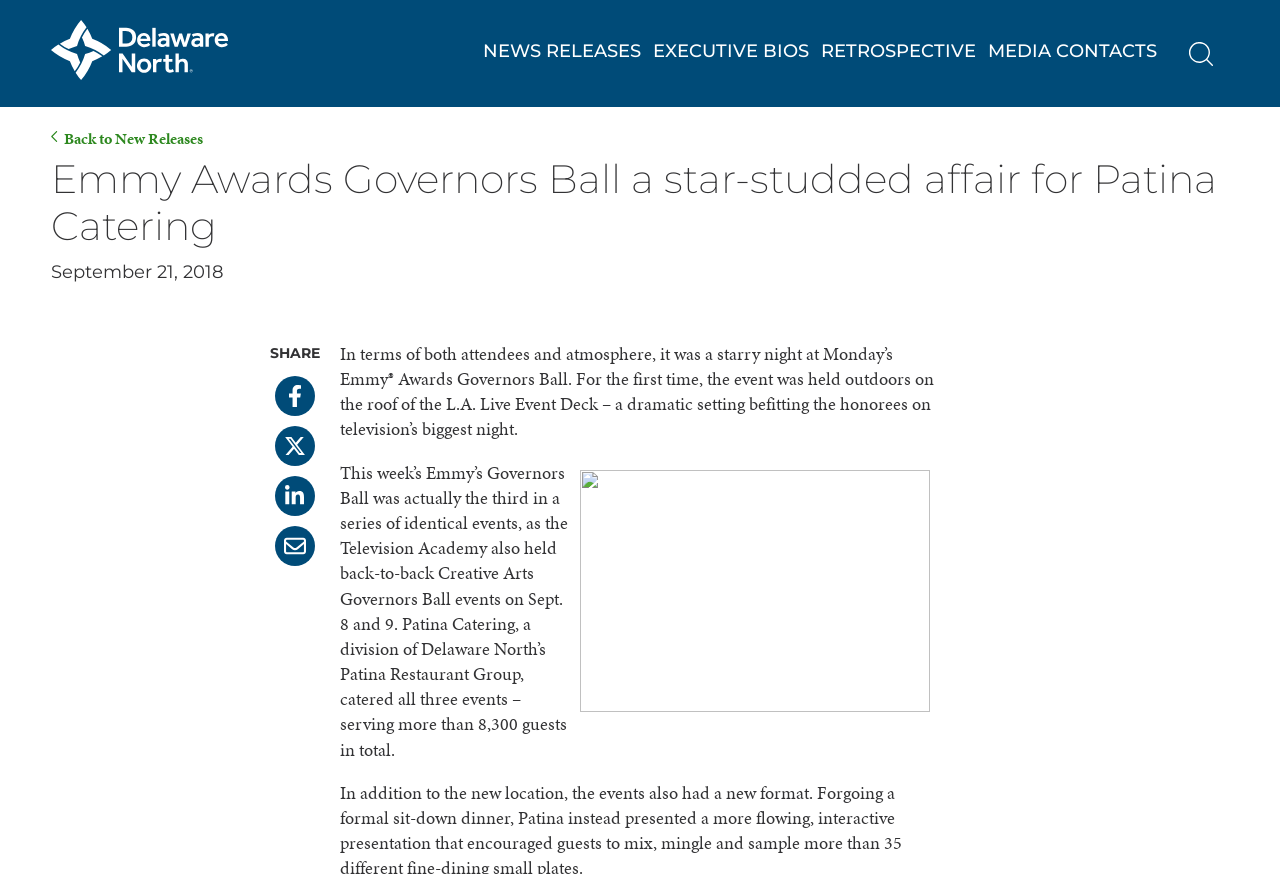Please identify the bounding box coordinates of the clickable area that will fulfill the following instruction: "View NEWS RELEASES". The coordinates should be in the format of four float numbers between 0 and 1, i.e., [left, top, right, bottom].

[0.377, 0.045, 0.5, 0.074]